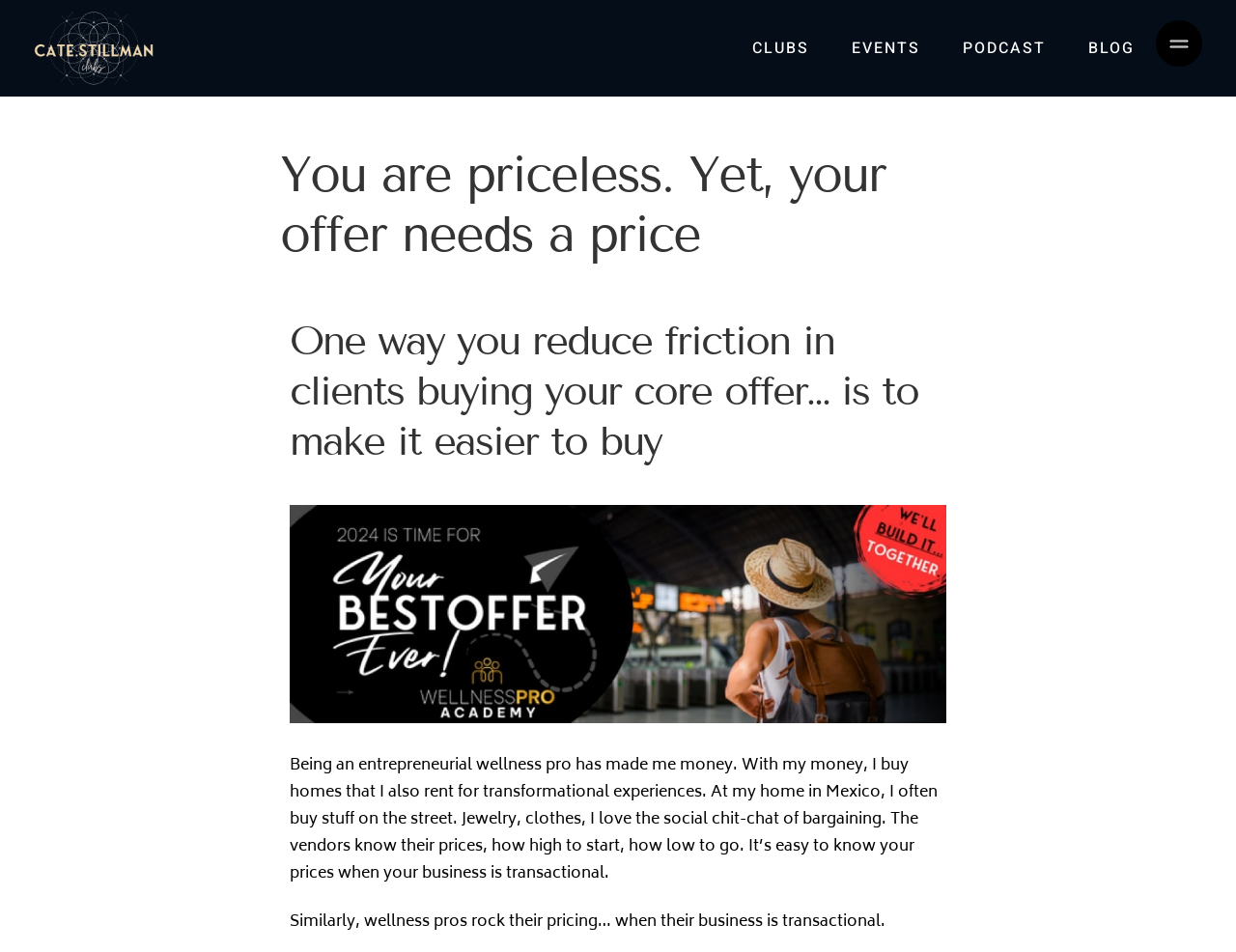Determine the title of the webpage and give its text content.

You are priceless. Yet, your offer needs a price